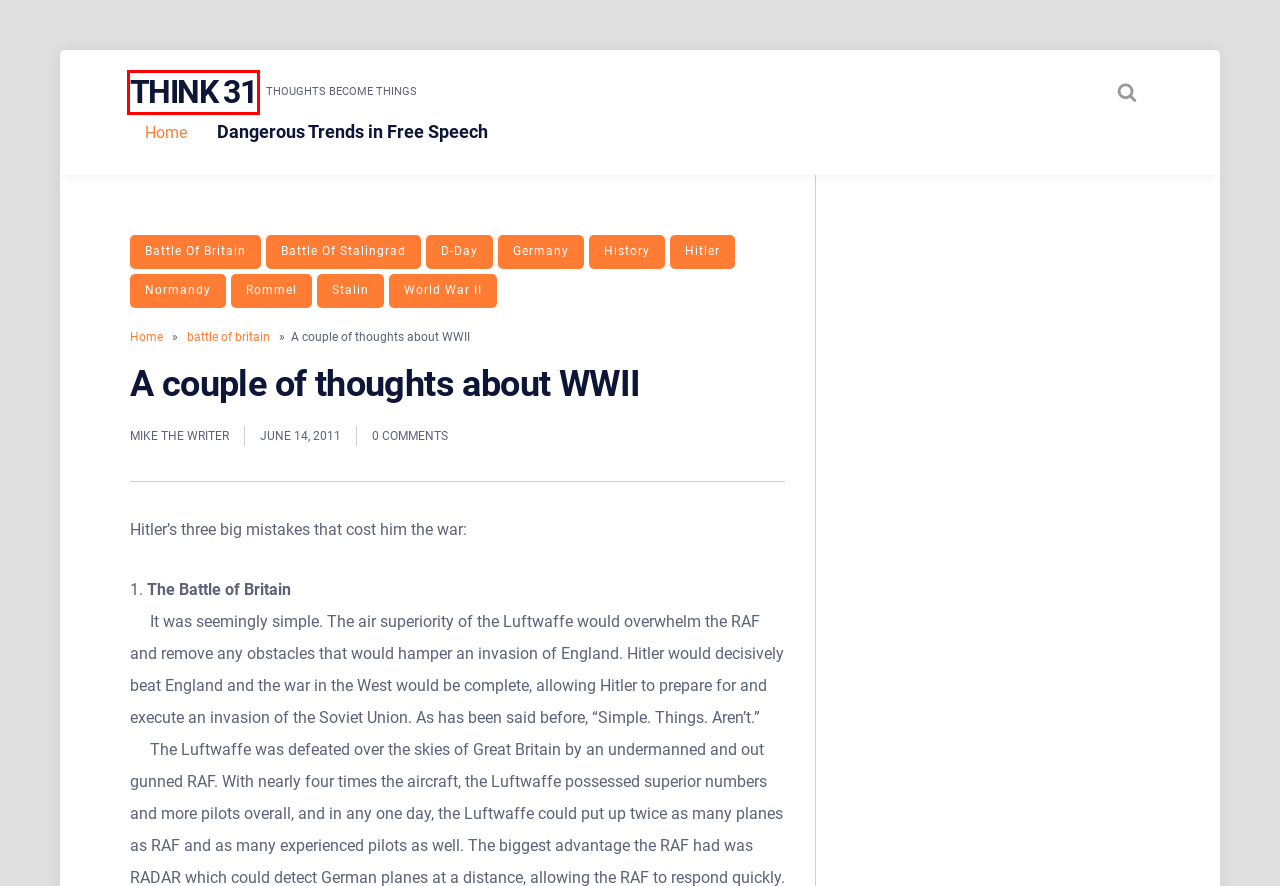Given a webpage screenshot featuring a red rectangle around a UI element, please determine the best description for the new webpage that appears after the element within the bounding box is clicked. The options are:
A. Germany – Think 31
B. Think 31 – Thoughts become things
C. history – Think 31
D. Thoughts on History – Think 31
E. Dangerous Trends in Free Speech – Think 31
F. normandy – Think 31
G. battle of britain – Think 31
H. Mike DiMatteo – Think 31

B